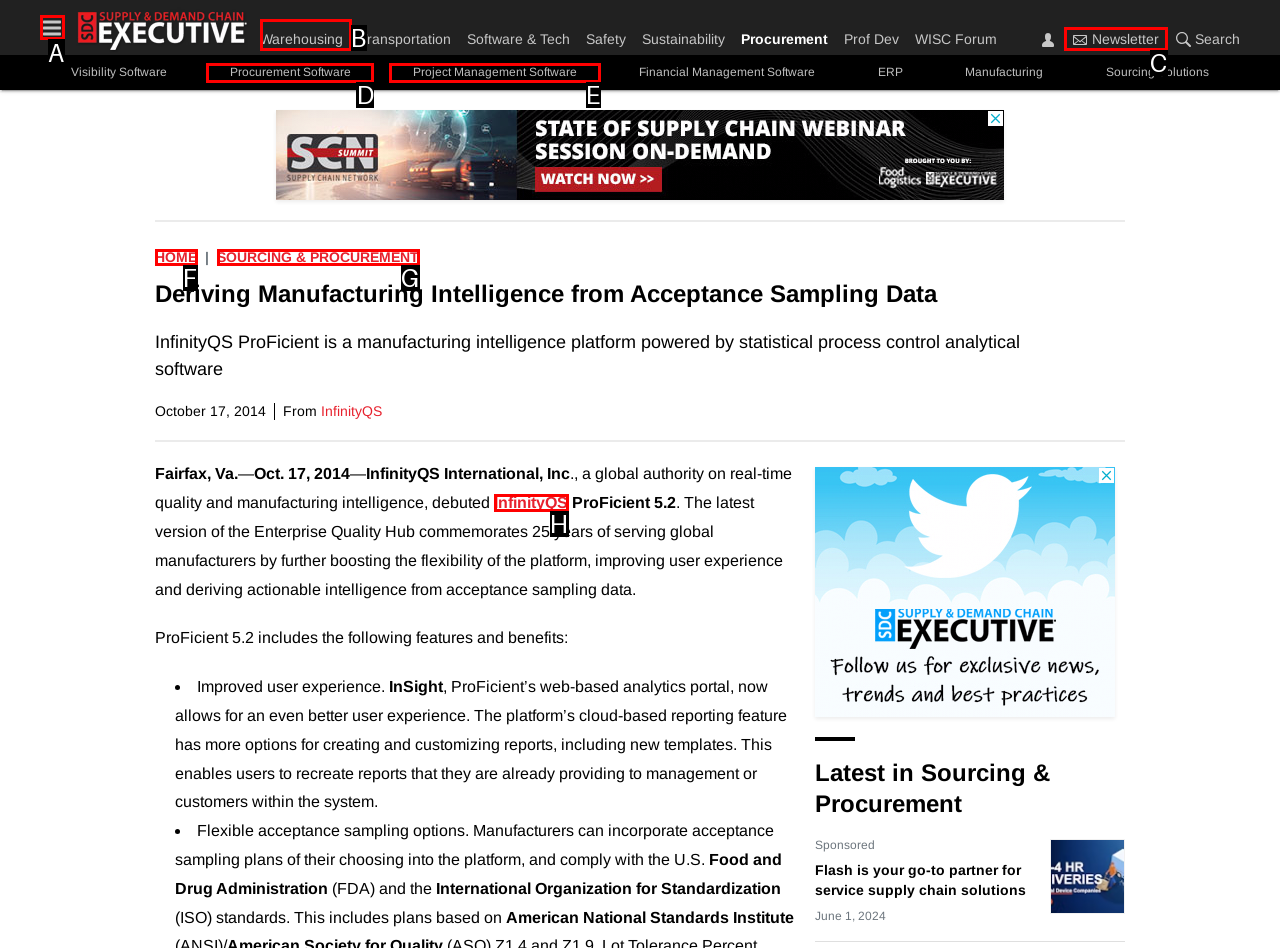Which HTML element among the options matches this description: parent_node: Warehousing aria-label="Toggle Menu"? Answer with the letter representing your choice.

A